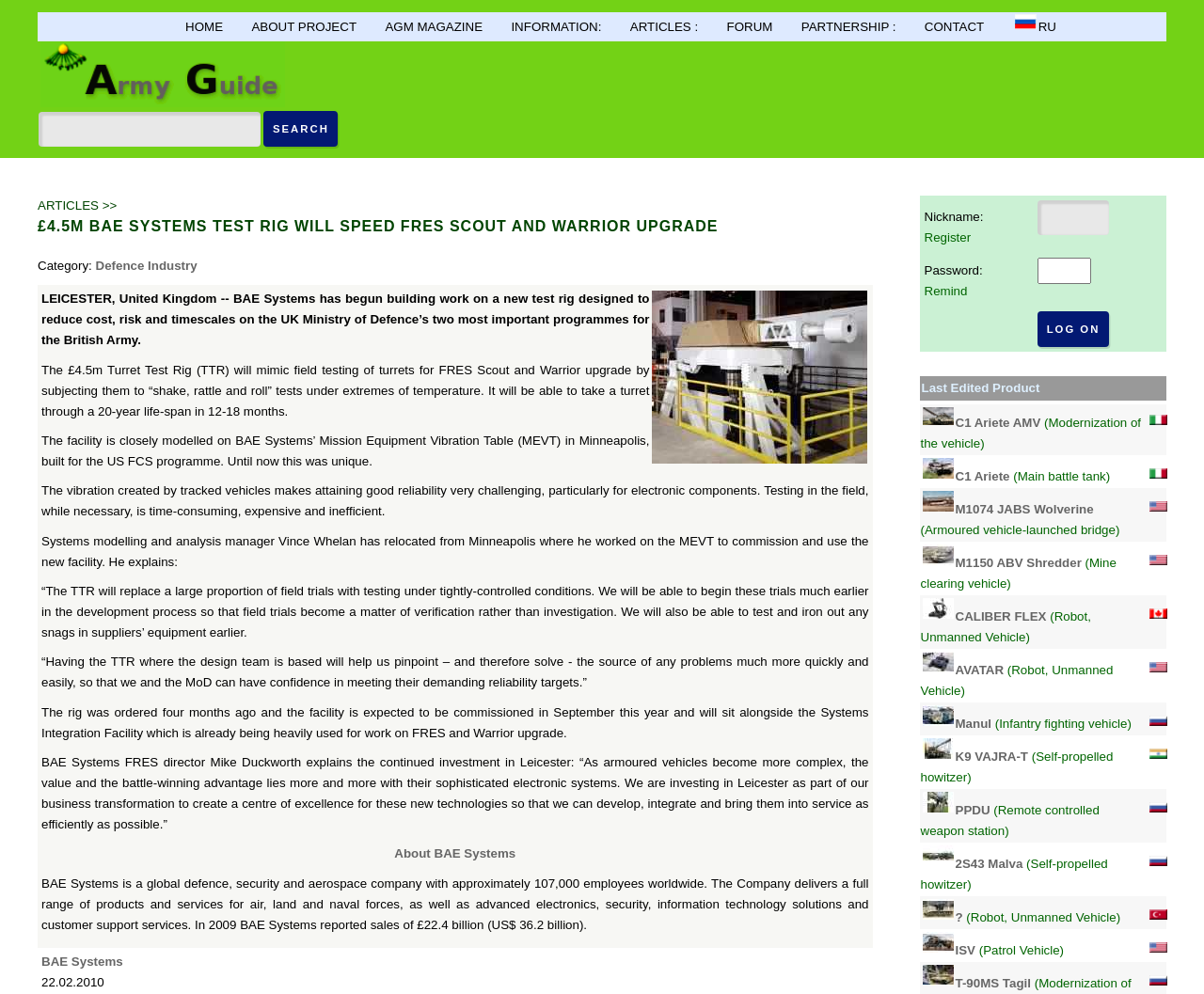Identify the bounding box coordinates of the clickable region necessary to fulfill the following instruction: "Register for an account". The bounding box coordinates should be four float numbers between 0 and 1, i.e., [left, top, right, bottom].

[0.768, 0.232, 0.806, 0.246]